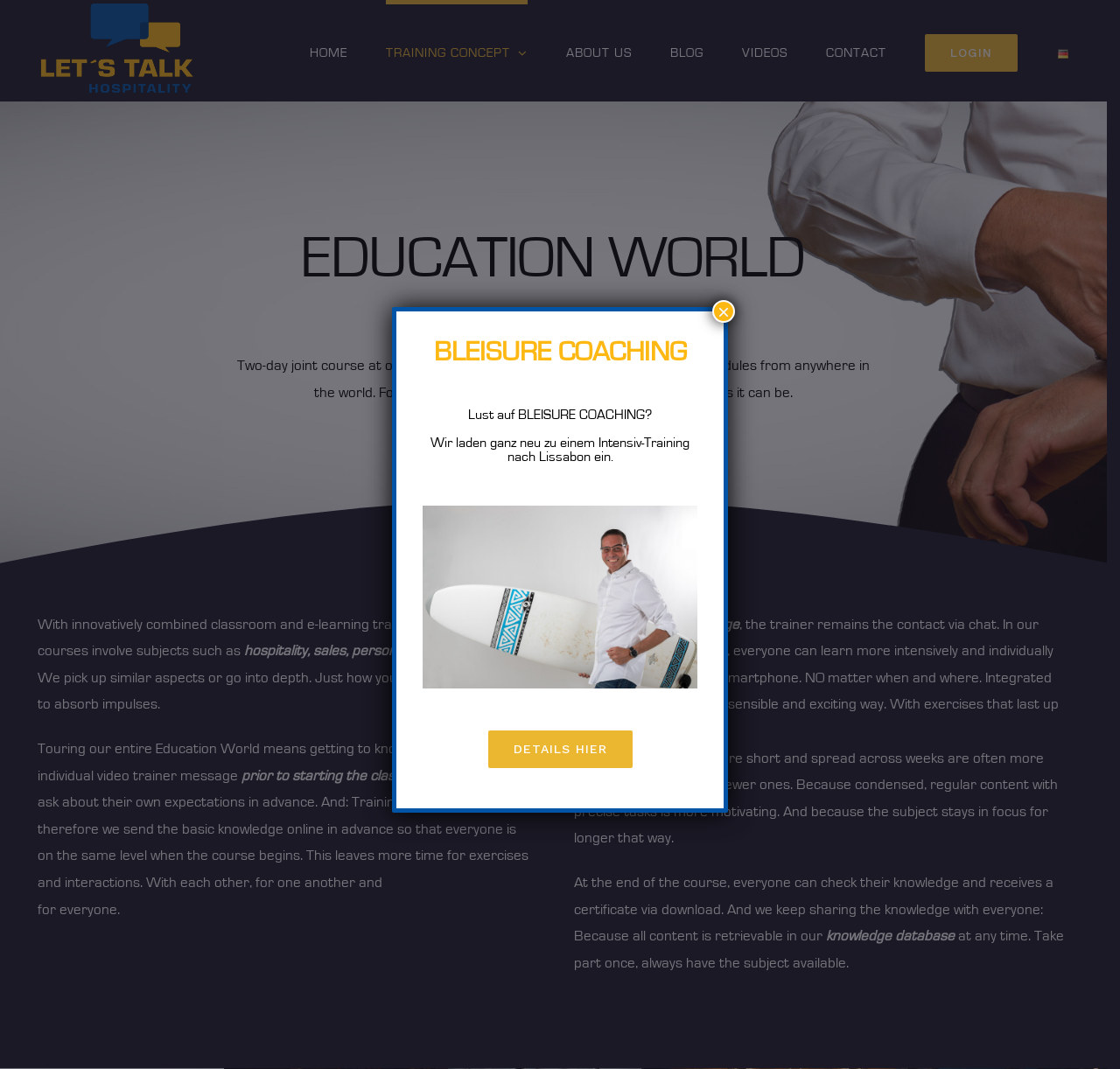What is the format of the learning modules? Refer to the image and provide a one-word or short phrase answer.

PC, tablet or smartphone